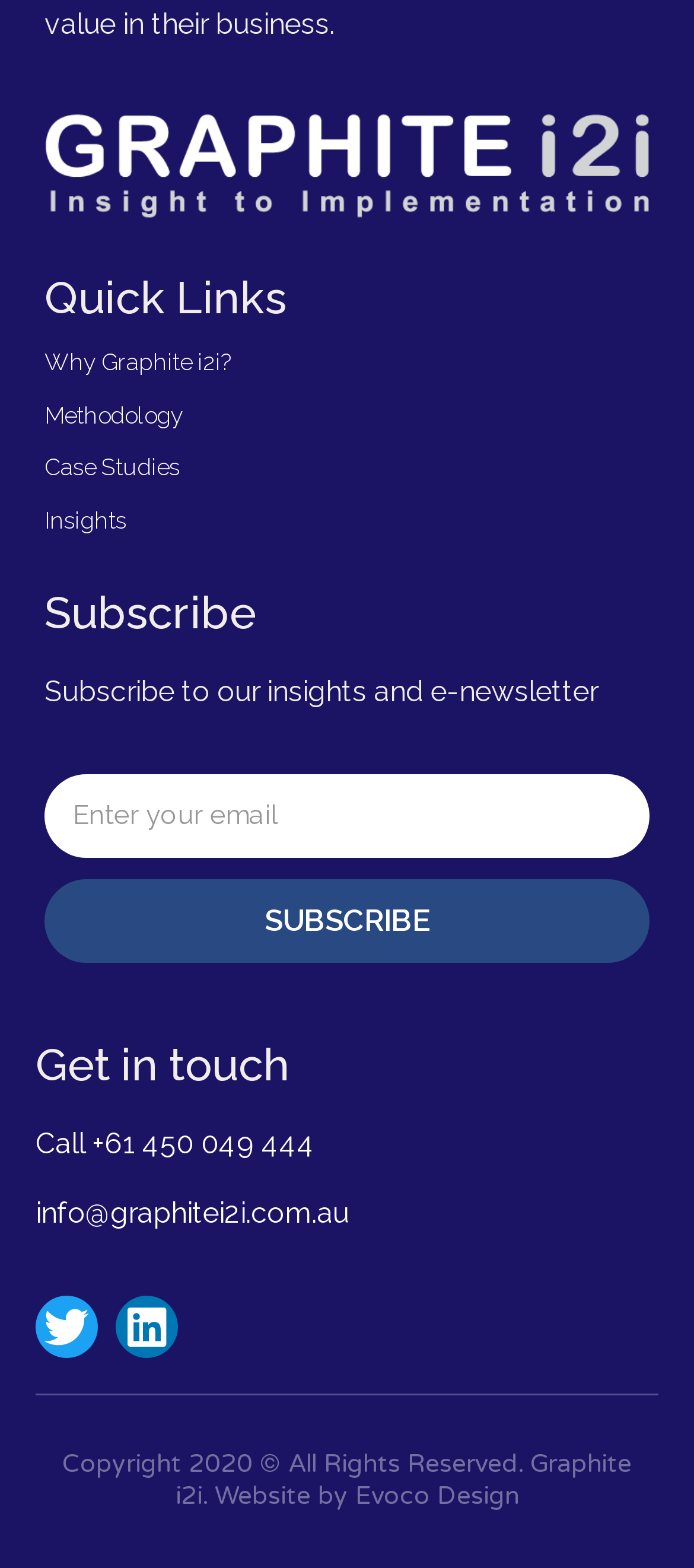Please examine the image and provide a detailed answer to the question: How many social media links are there?

I counted the number of social media links, which are 'Twitter' and 'Linkedin', so there are 2 social media links in total.